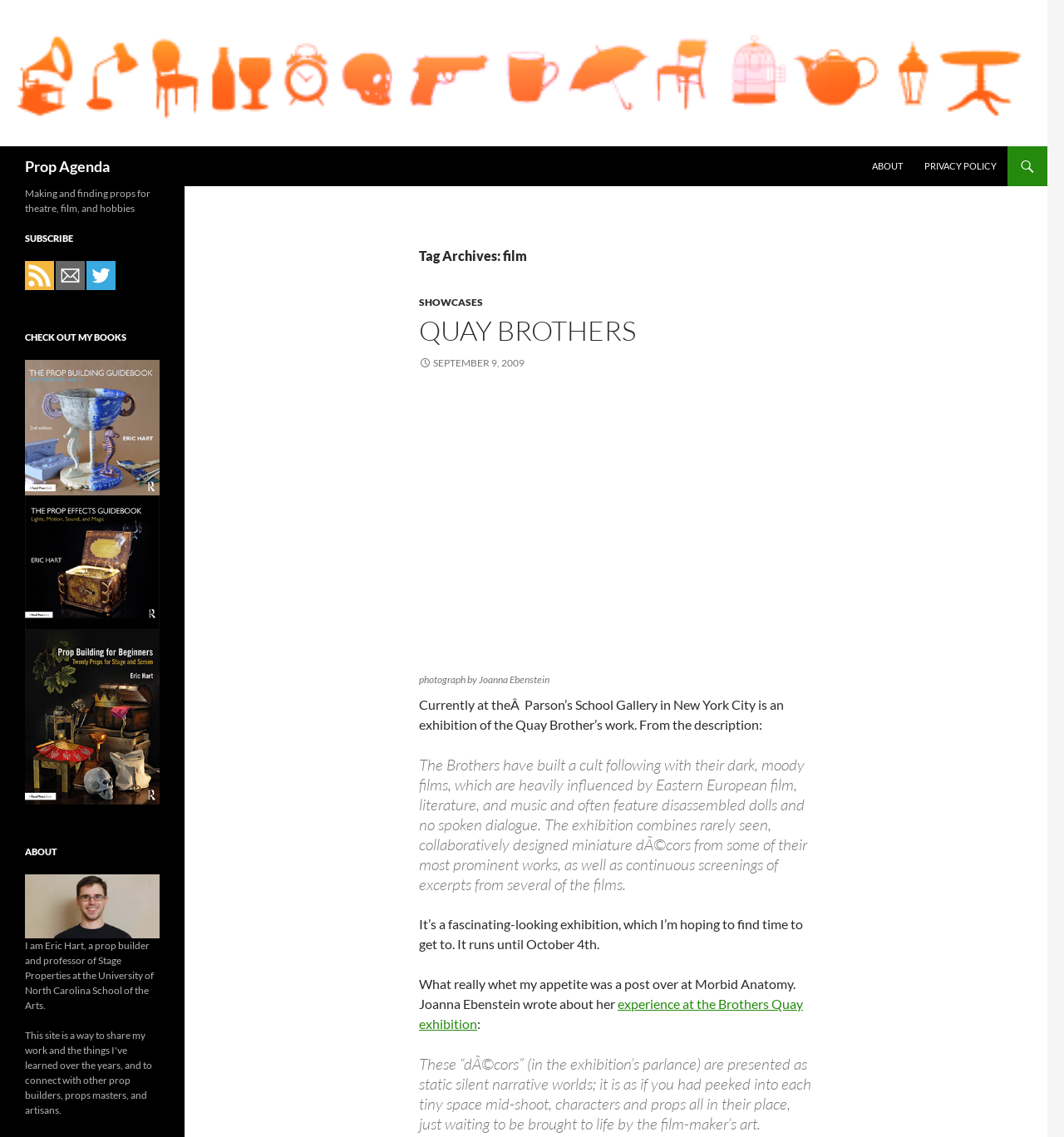What is the profession of Eric Hart?
Please provide a comprehensive answer based on the visual information in the image.

Eric Hart is a prop builder and a professor of Stage Properties at the University of North Carolina School of the Arts, as mentioned in the 'About' section of the webpage.